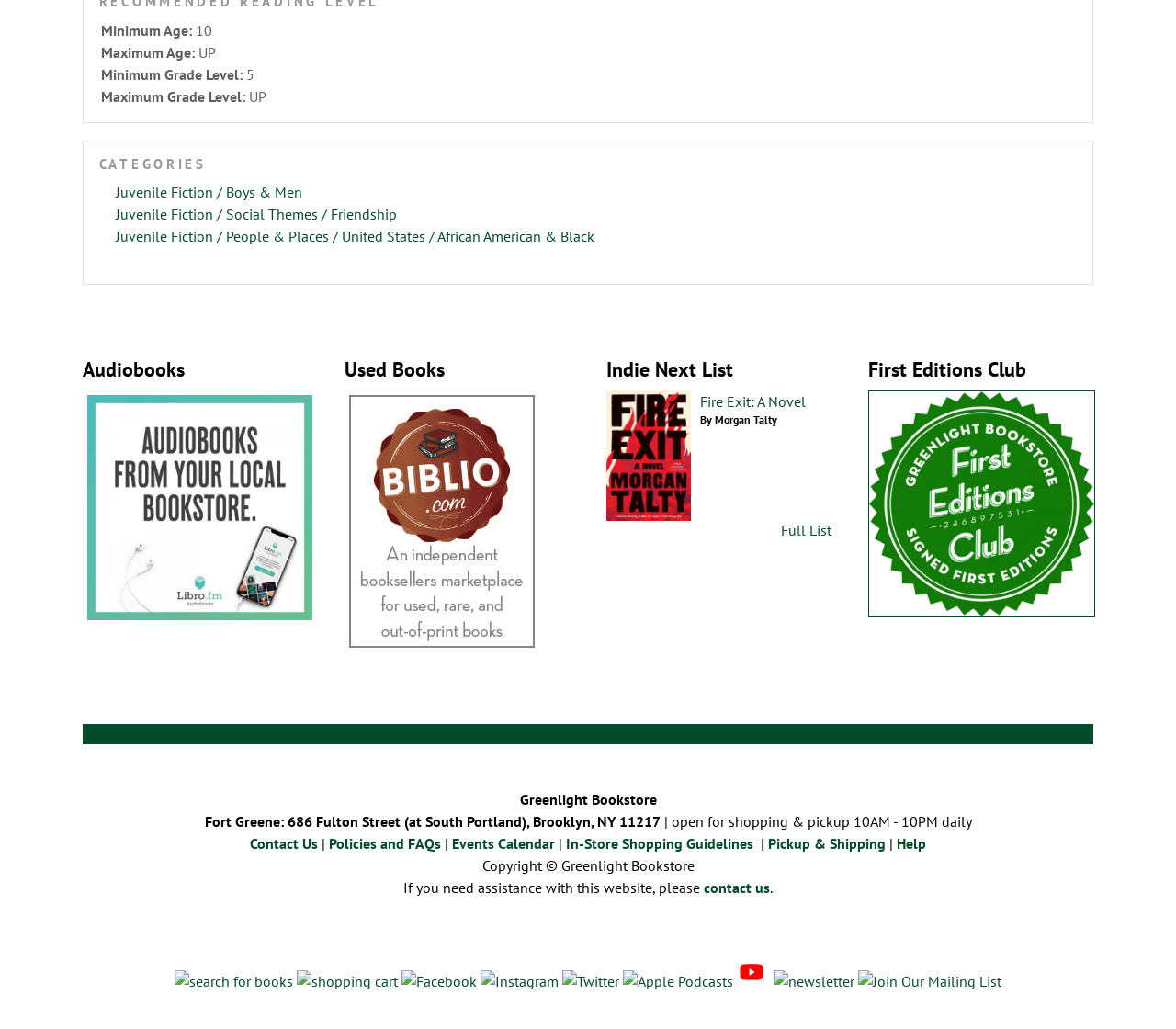Please identify the bounding box coordinates of the element's region that I should click in order to complete the following instruction: "Contact Us". The bounding box coordinates consist of four float numbers between 0 and 1, i.e., [left, top, right, bottom].

[0.212, 0.811, 0.27, 0.829]